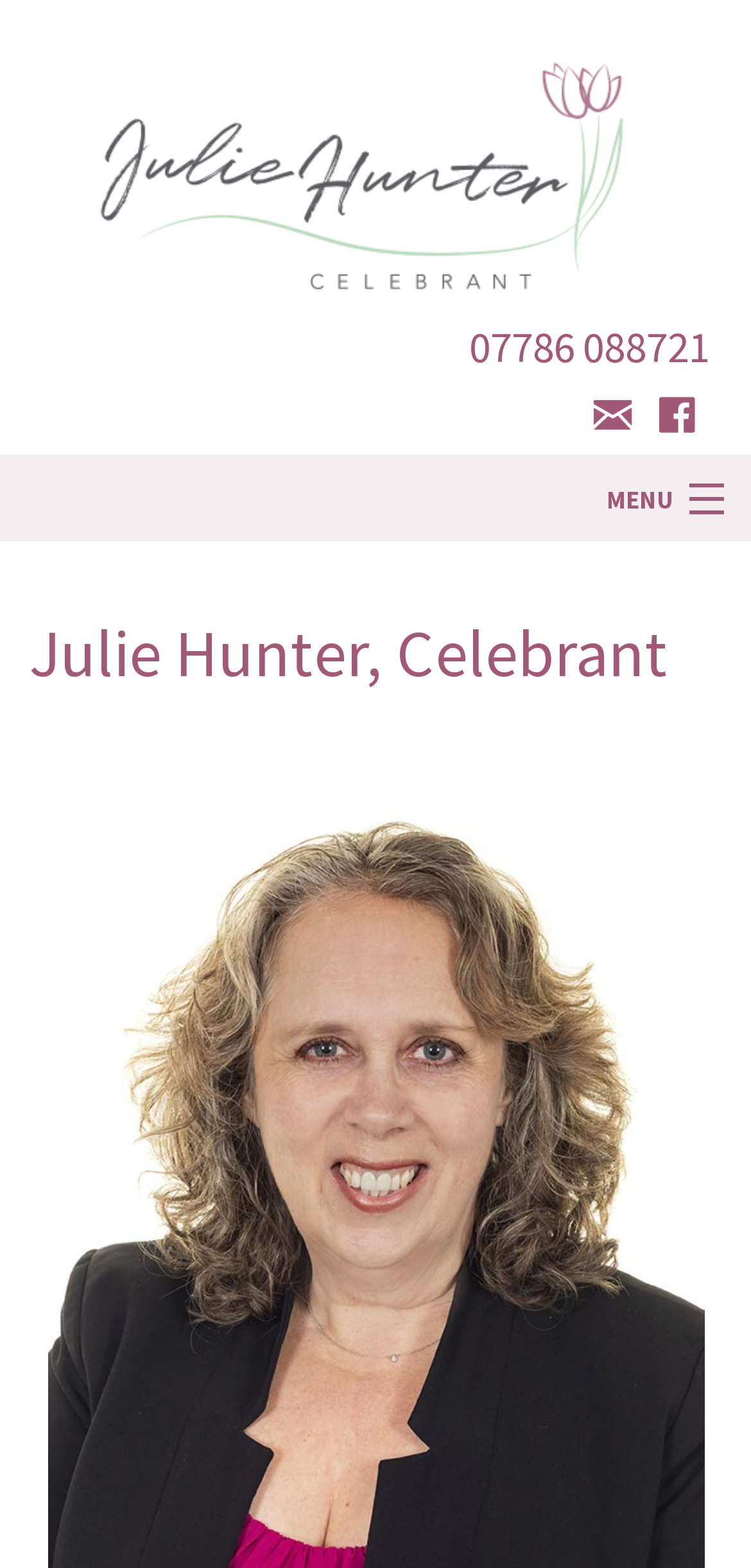What is the phone number to contact Julie Hunter?
Look at the screenshot and give a one-word or phrase answer.

07786 088721